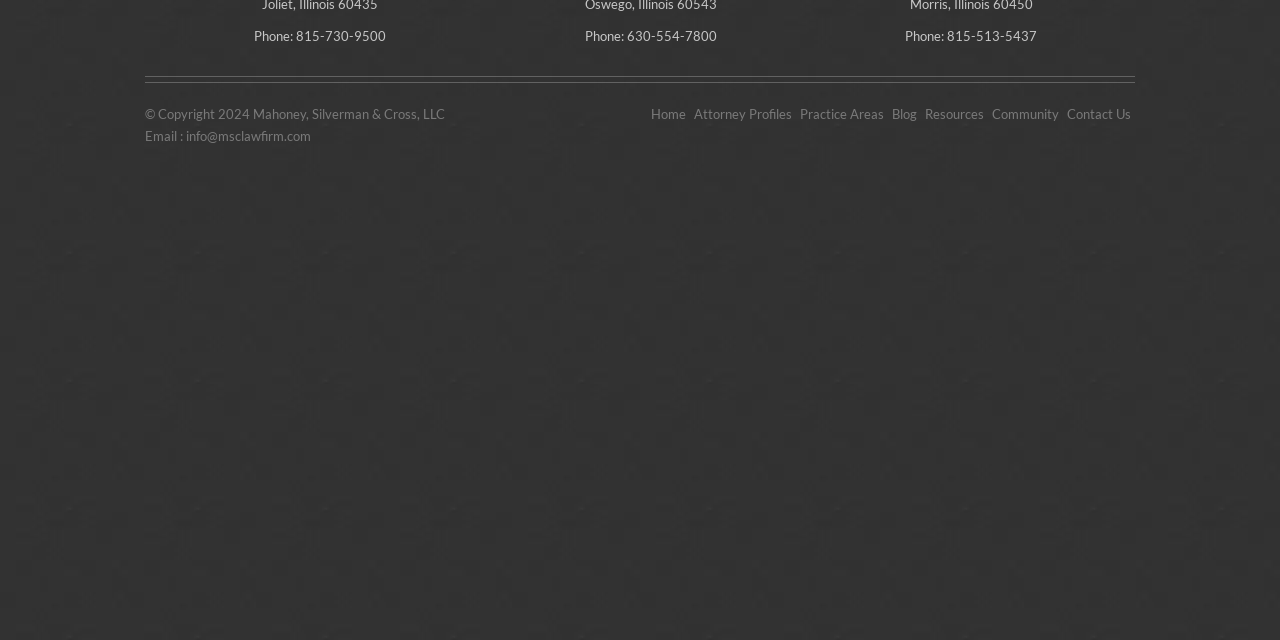Determine the bounding box coordinates in the format (top-left x, top-left y, bottom-right x, bottom-right y). Ensure all values are floating point numbers between 0 and 1. Identify the bounding box of the UI element described by: Practice Areas

[0.622, 0.166, 0.694, 0.191]